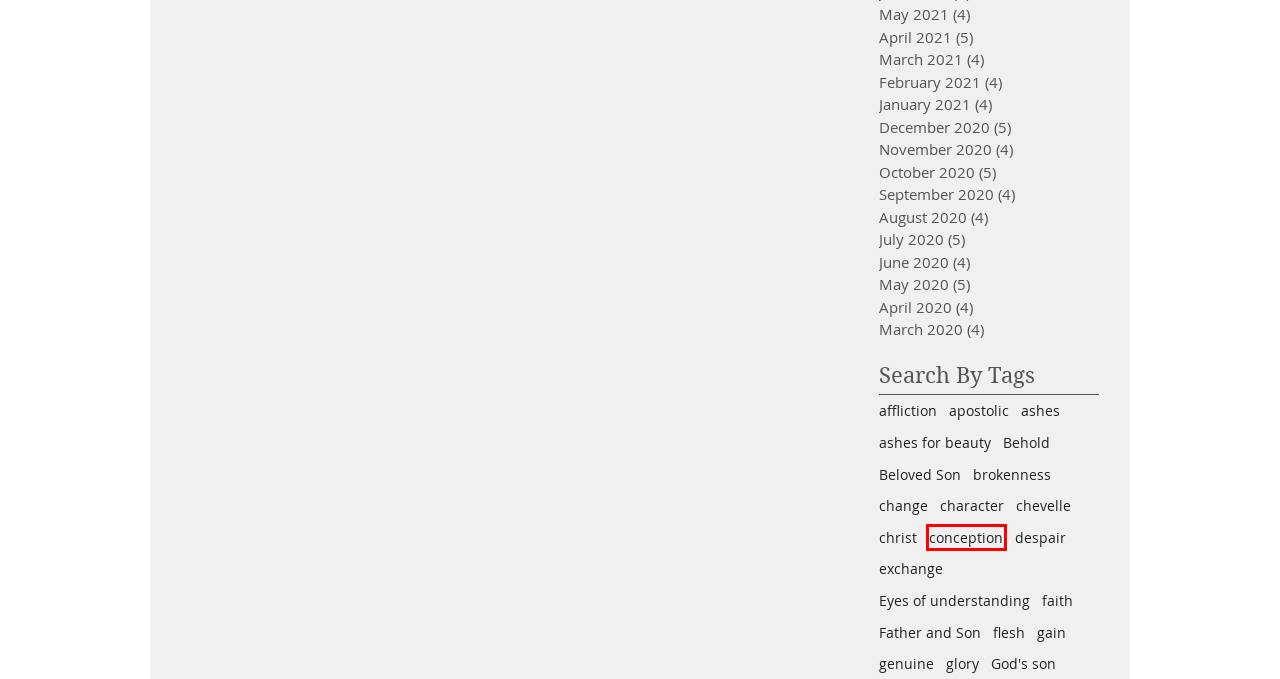Given a screenshot of a webpage with a red bounding box around an element, choose the most appropriate webpage description for the new page displayed after clicking the element within the bounding box. Here are the candidates:
A. conception | lindalariscy
B. affliction | lindalariscy
C. October - 2020
D. change | lindalariscy
E. August - 2020
F. March - 2021
G. ashes | lindalariscy
H. May - 2021

A